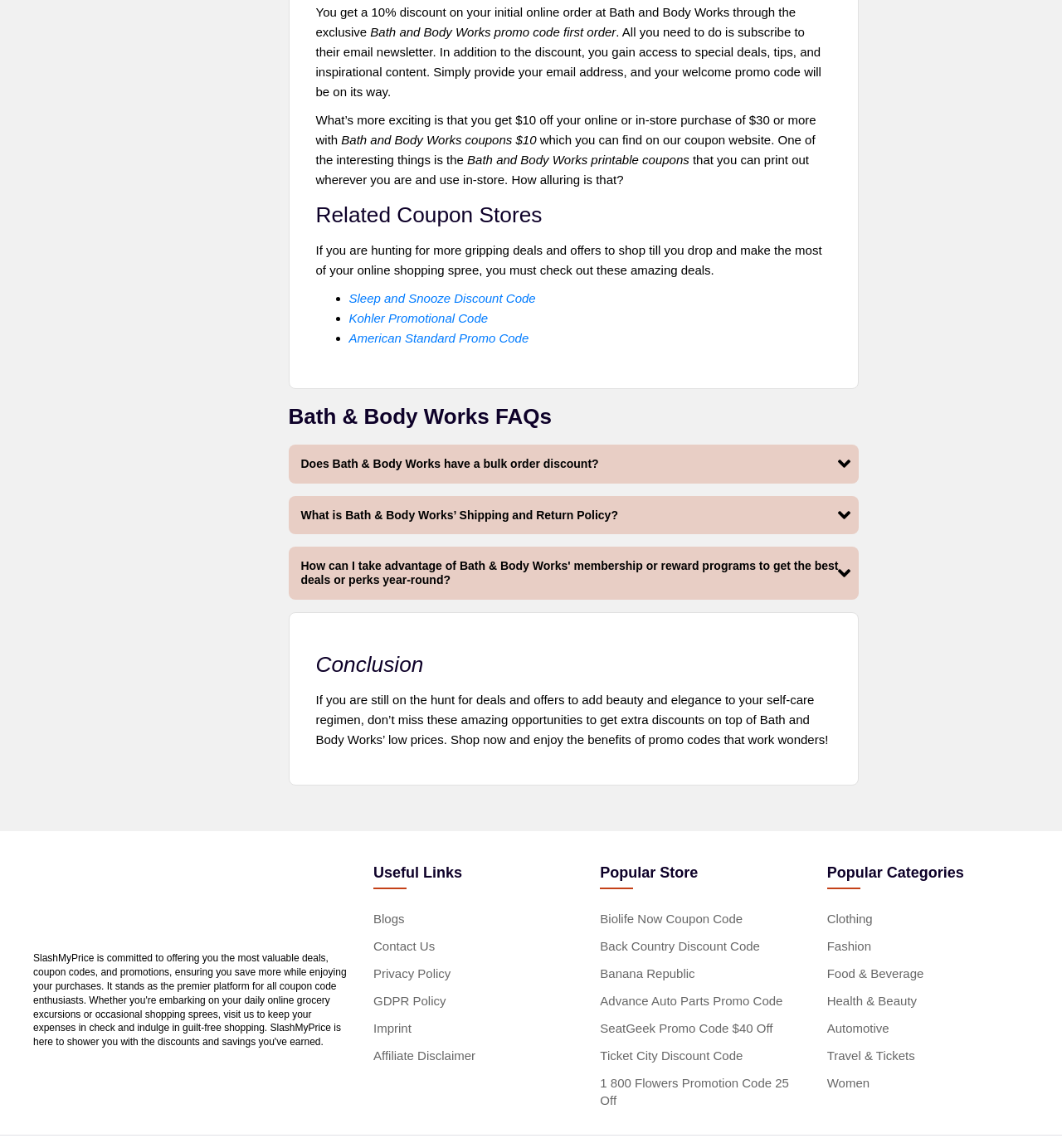What type of coupons can you print out from Bath and Body Works?
Using the information from the image, provide a comprehensive answer to the question.

The webpage mentions that Bath and Body Works offers printable coupons that you can print out and use in-store.